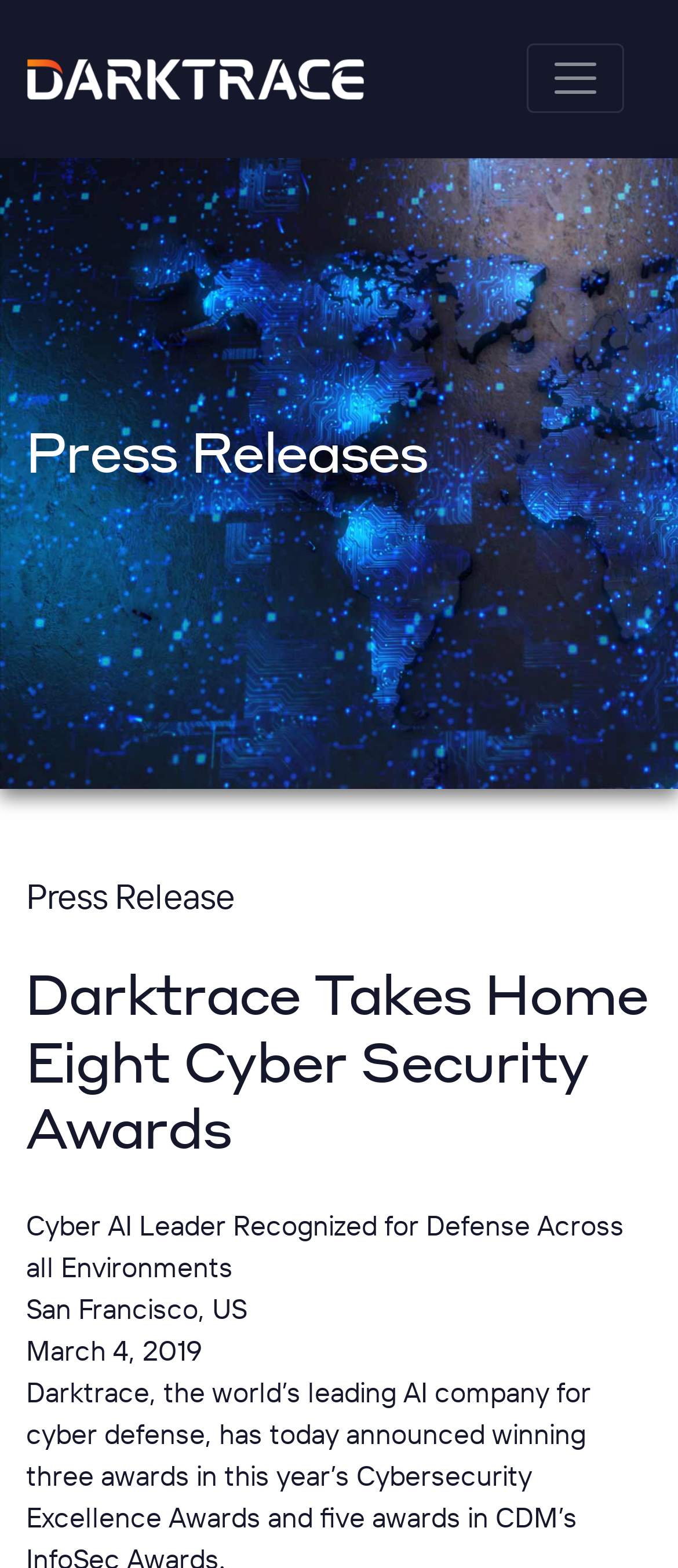Where is the press release from?
Answer the question in a detailed and comprehensive manner.

The static text 'San Francisco, US' is located below the heading 'Press Release', indicating the location of the press release.